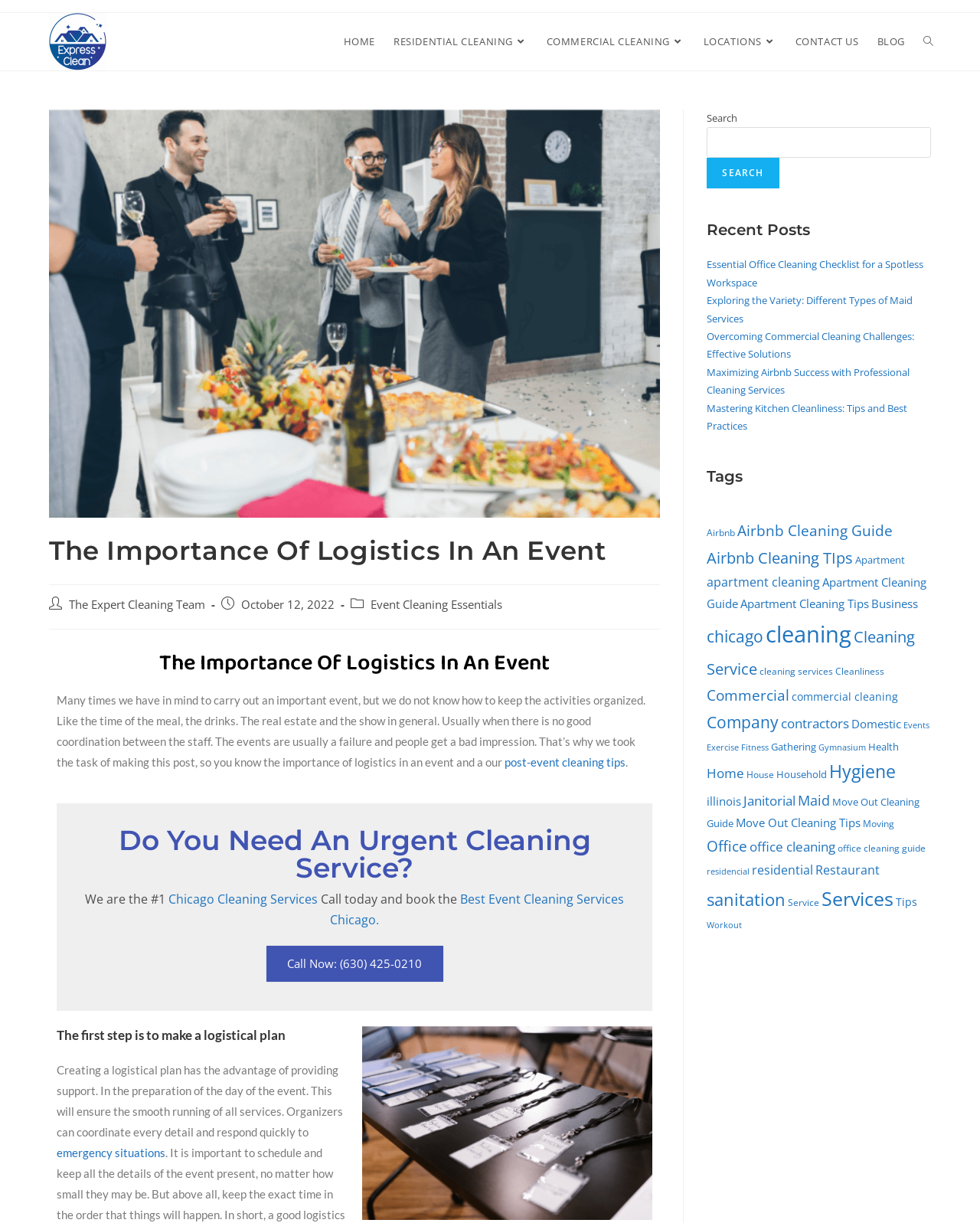What is the phone number to call for event cleaning services?
Look at the image and answer the question using a single word or phrase.

(630) 425-0210